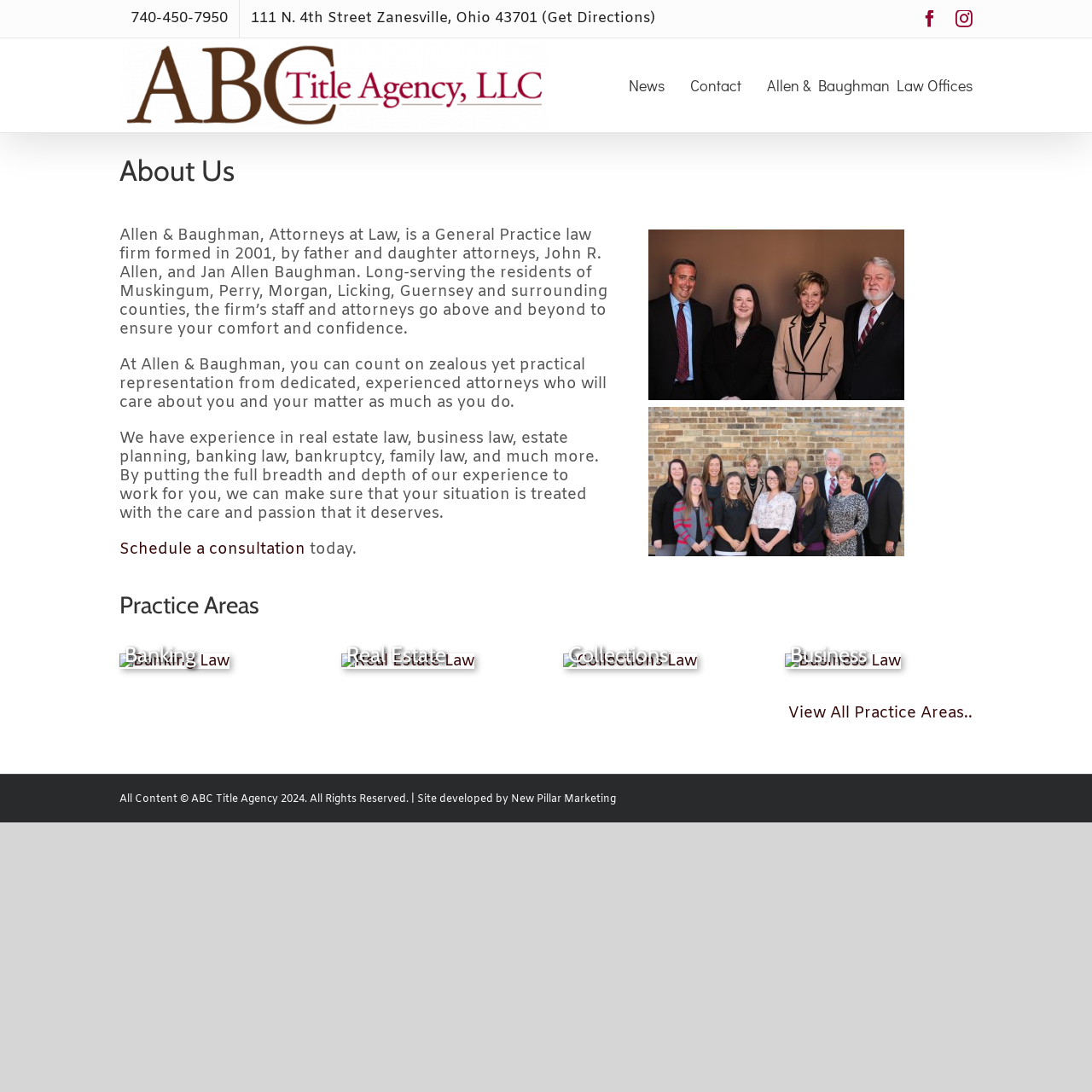Indicate the bounding box coordinates of the element that must be clicked to execute the instruction: "Contact Sales". The coordinates should be given as four float numbers between 0 and 1, i.e., [left, top, right, bottom].

None